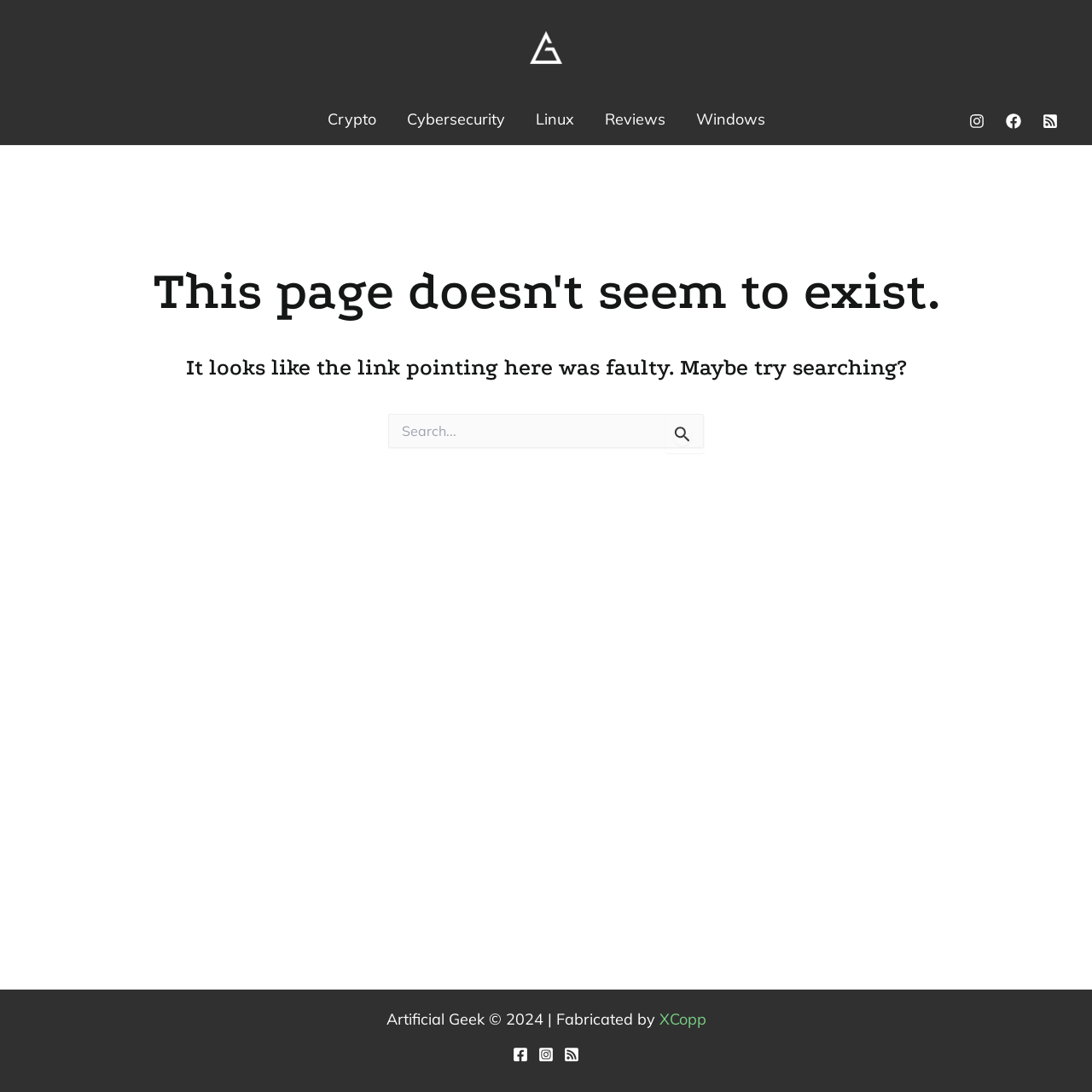Please analyze the image and give a detailed answer to the question:
What is the purpose of the search box?

The search box is located in the middle of the page, and it has a label 'Search for:' and a submit button. This suggests that the user can input keywords or phrases to search for relevant content within the website.